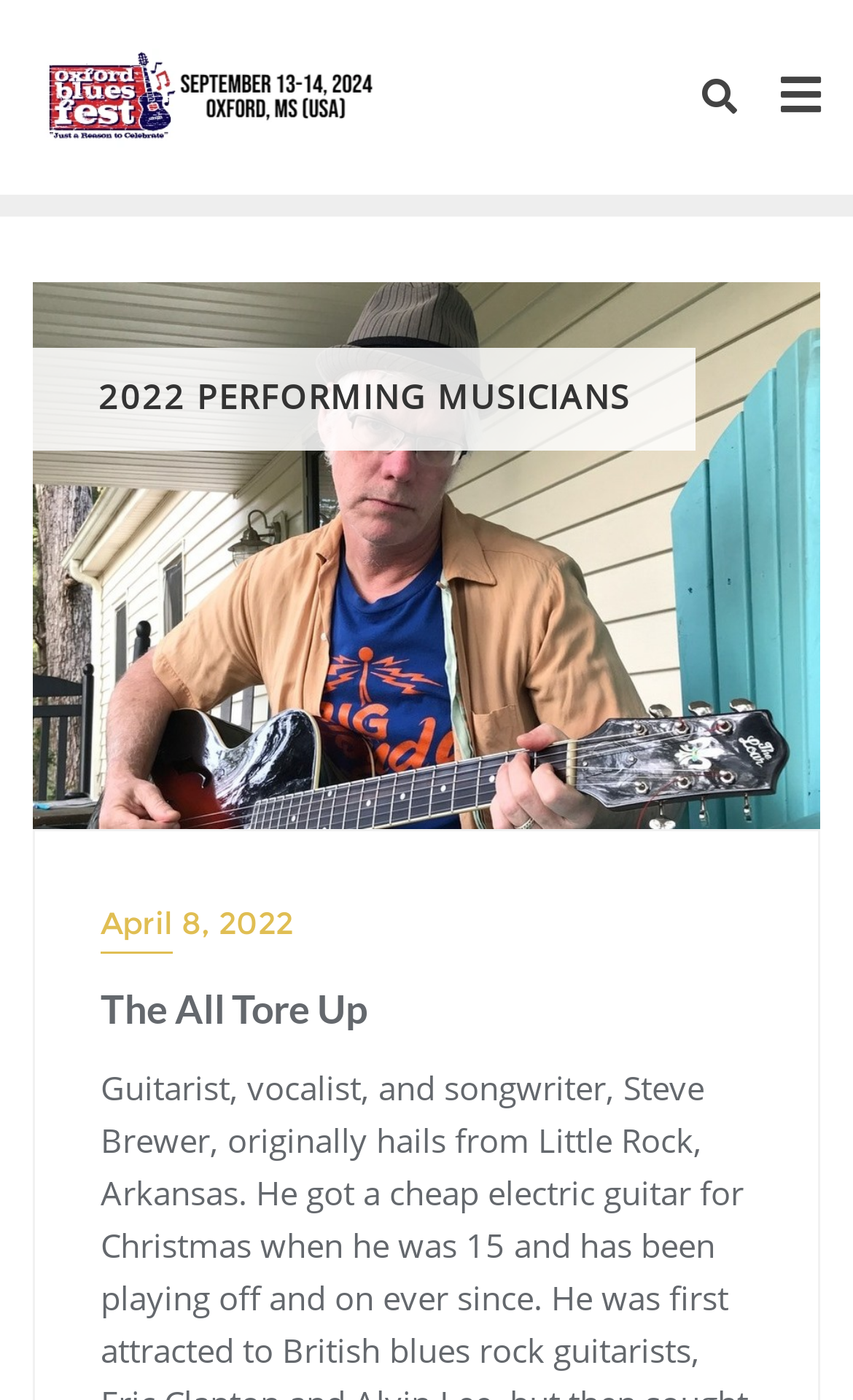Please find the bounding box coordinates in the format (top-left x, top-left y, bottom-right x, bottom-right y) for the given element description. Ensure the coordinates are floating point numbers between 0 and 1. Description: April 8, 2022

[0.118, 0.641, 0.882, 0.68]